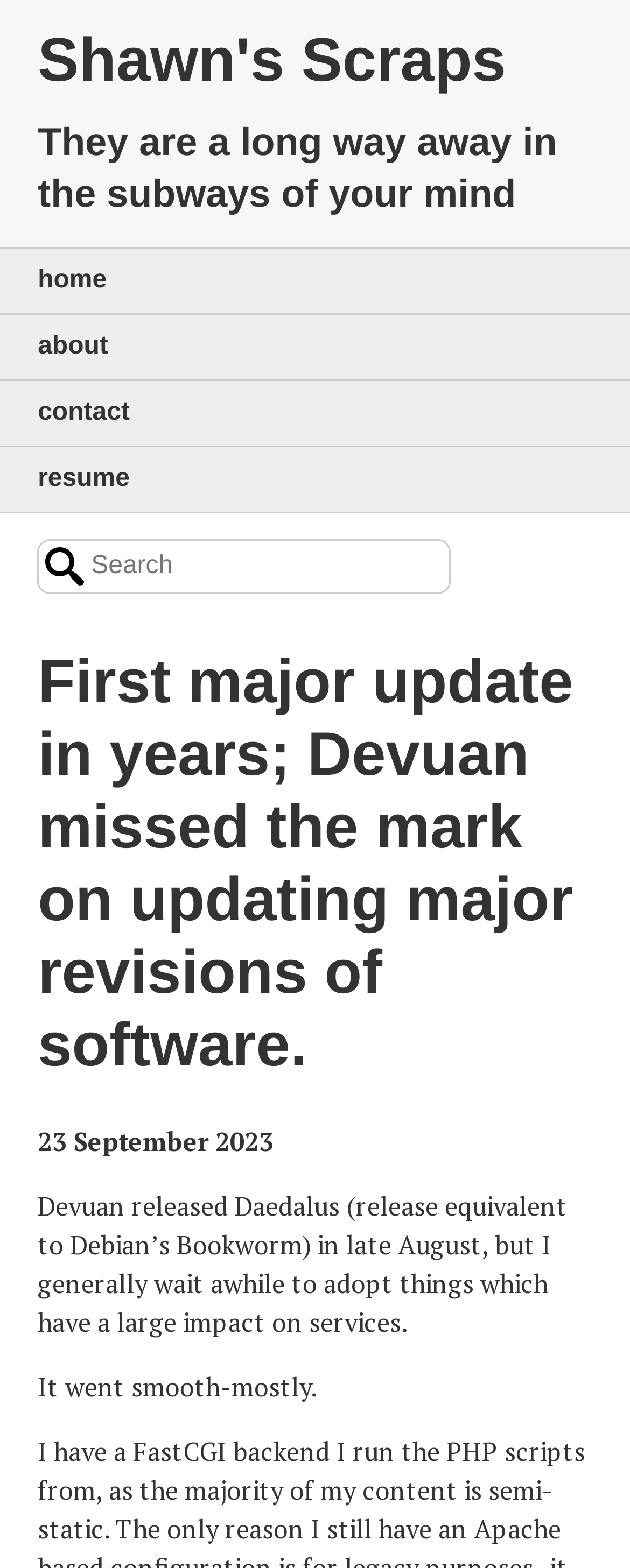Identify the bounding box for the element characterized by the following description: "name="q" placeholder="Search"".

[0.06, 0.344, 0.716, 0.379]